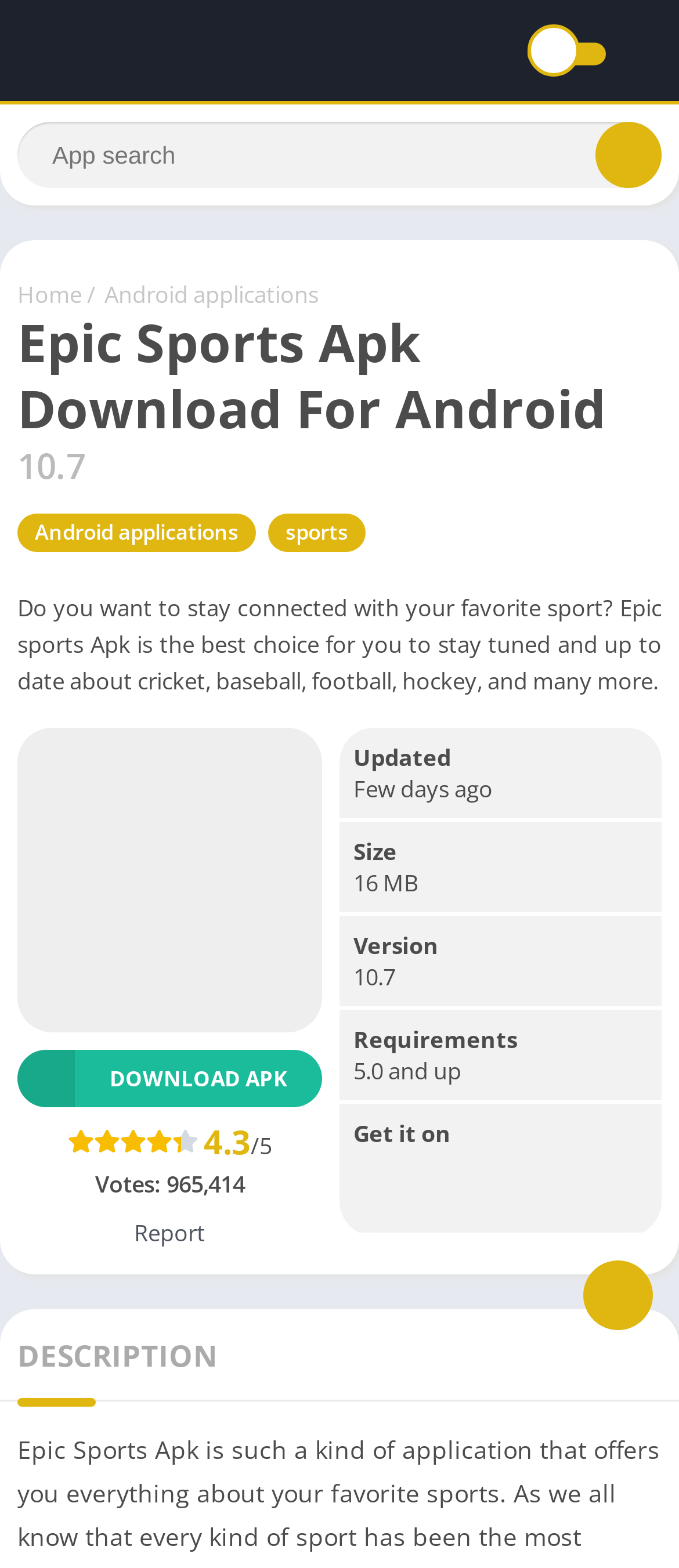Determine the bounding box coordinates of the clickable element necessary to fulfill the instruction: "Download APK". Provide the coordinates as four float numbers within the 0 to 1 range, i.e., [left, top, right, bottom].

[0.026, 0.669, 0.474, 0.706]